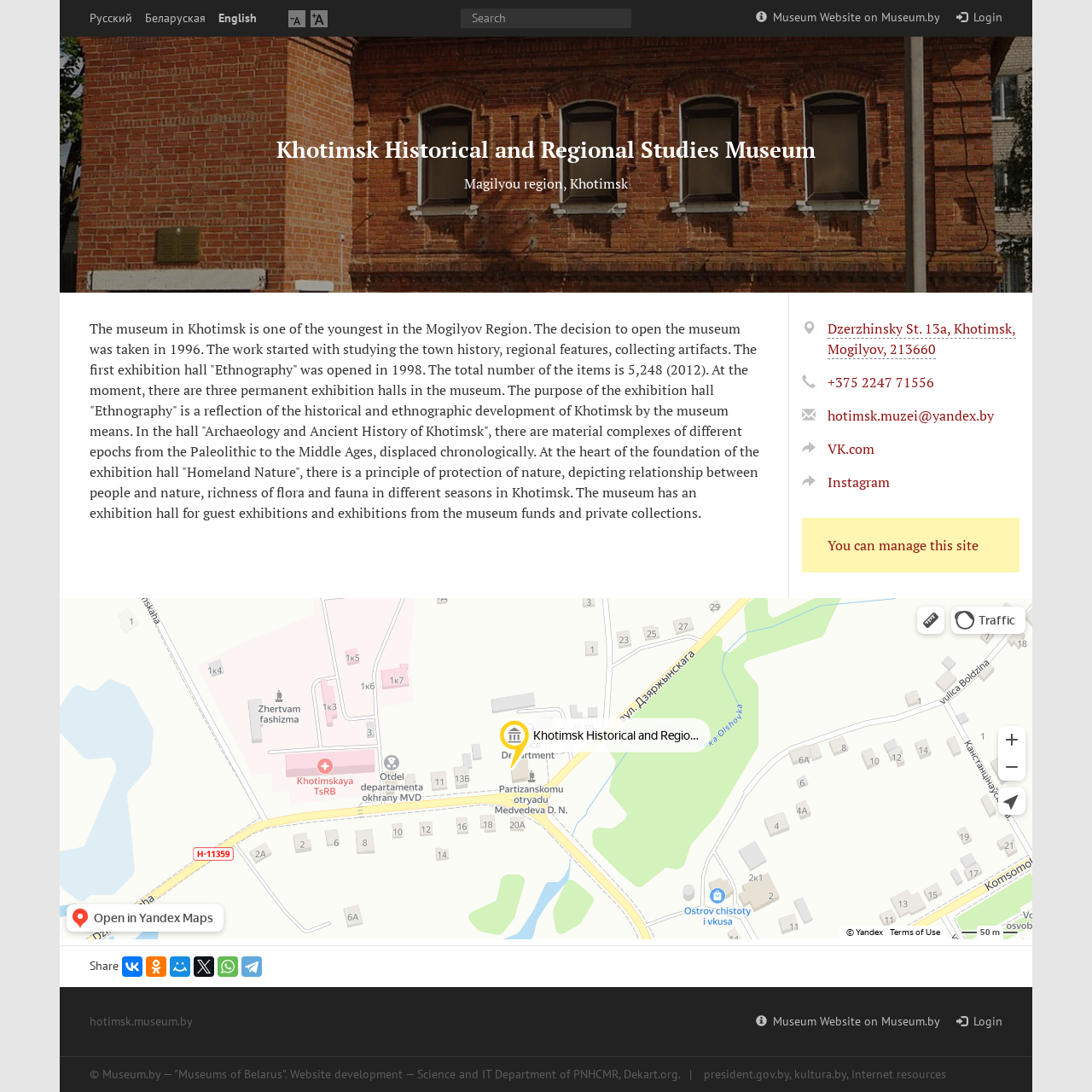Provide a one-word or brief phrase answer to the question:
What is the address of the museum?

Dzerzhinsky St. 13a, Khotimsk, Mogilyov, 213660